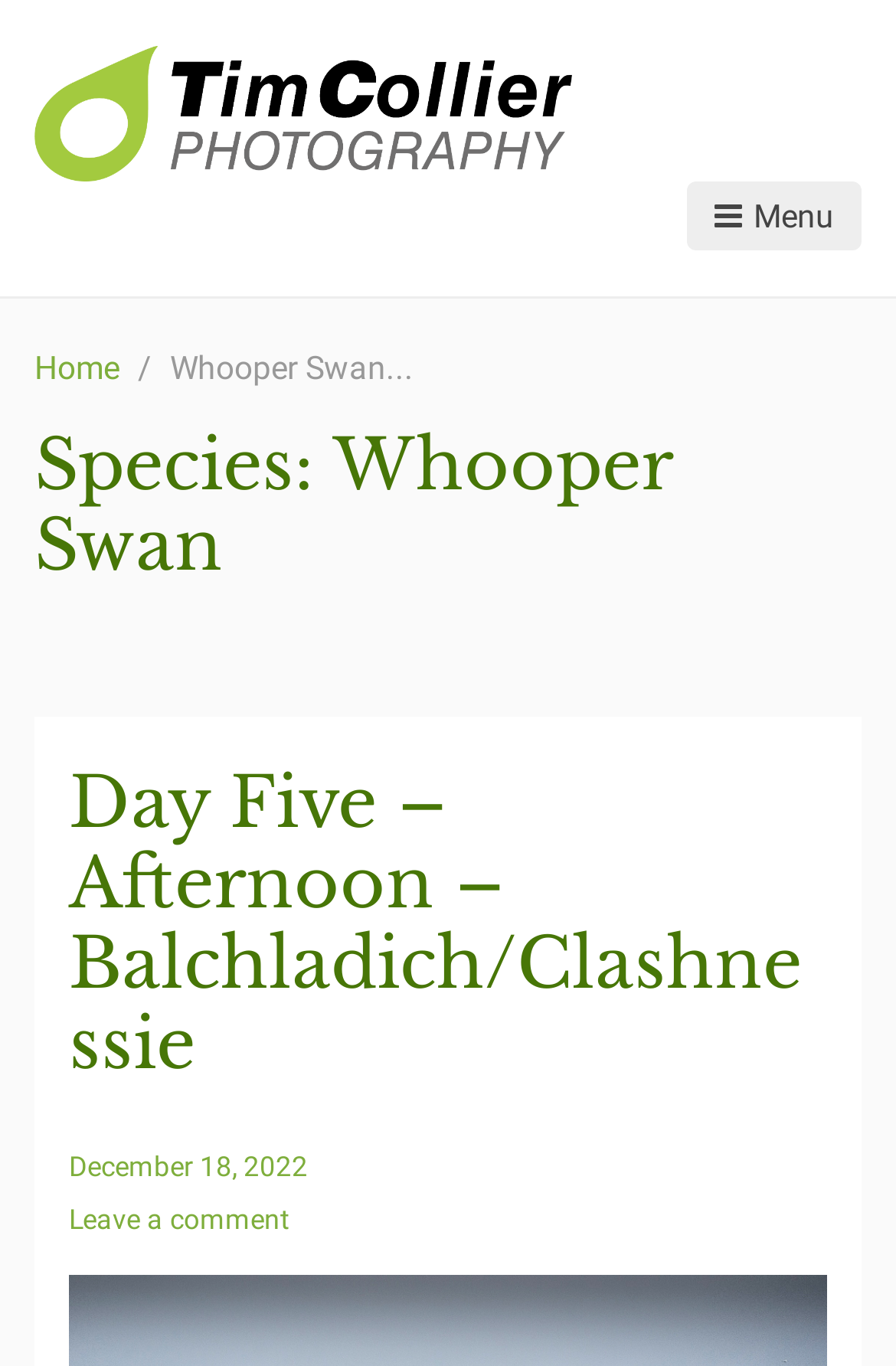What is the date of the blog post?
Give a single word or phrase answer based on the content of the image.

December 18, 2022